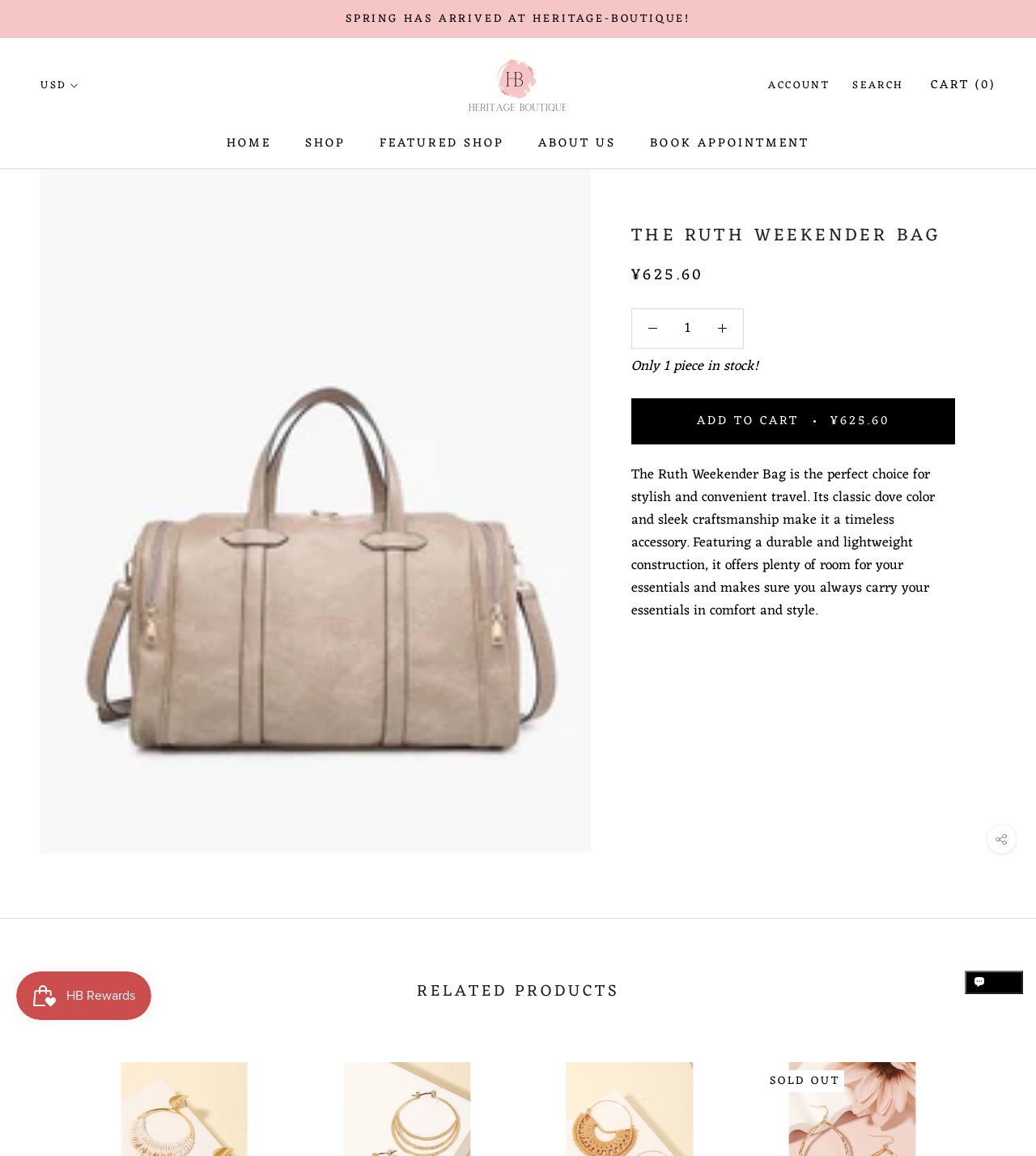Please use the details from the image to answer the following question comprehensively:
What is the name of the bag?

I found the answer by looking at the heading element with the text 'THE RUTH WEEKENDER BAG' which is a prominent element on the page, indicating that it is the main product being showcased.